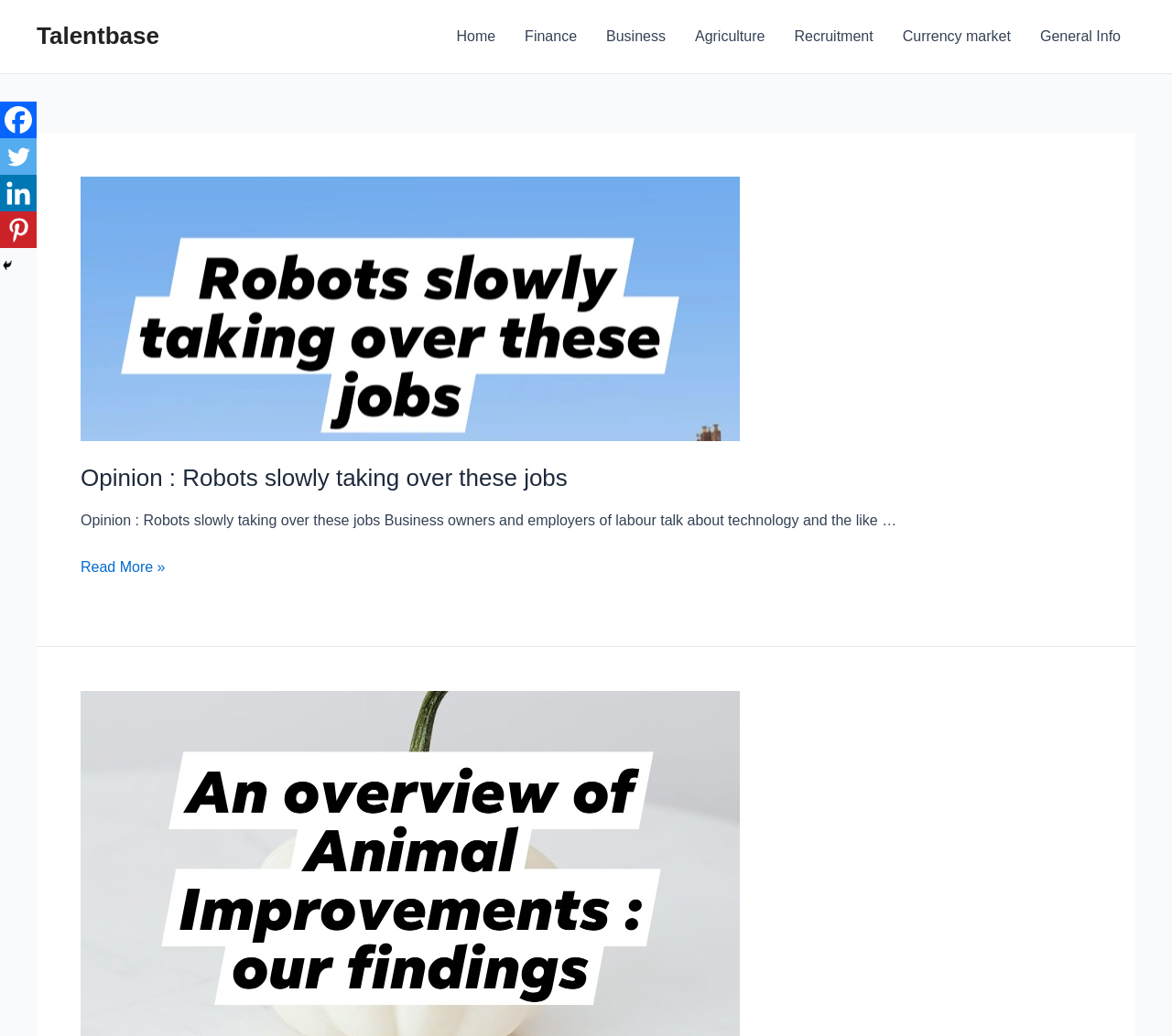Find the bounding box of the web element that fits this description: "Home".

[0.377, 0.0, 0.435, 0.071]